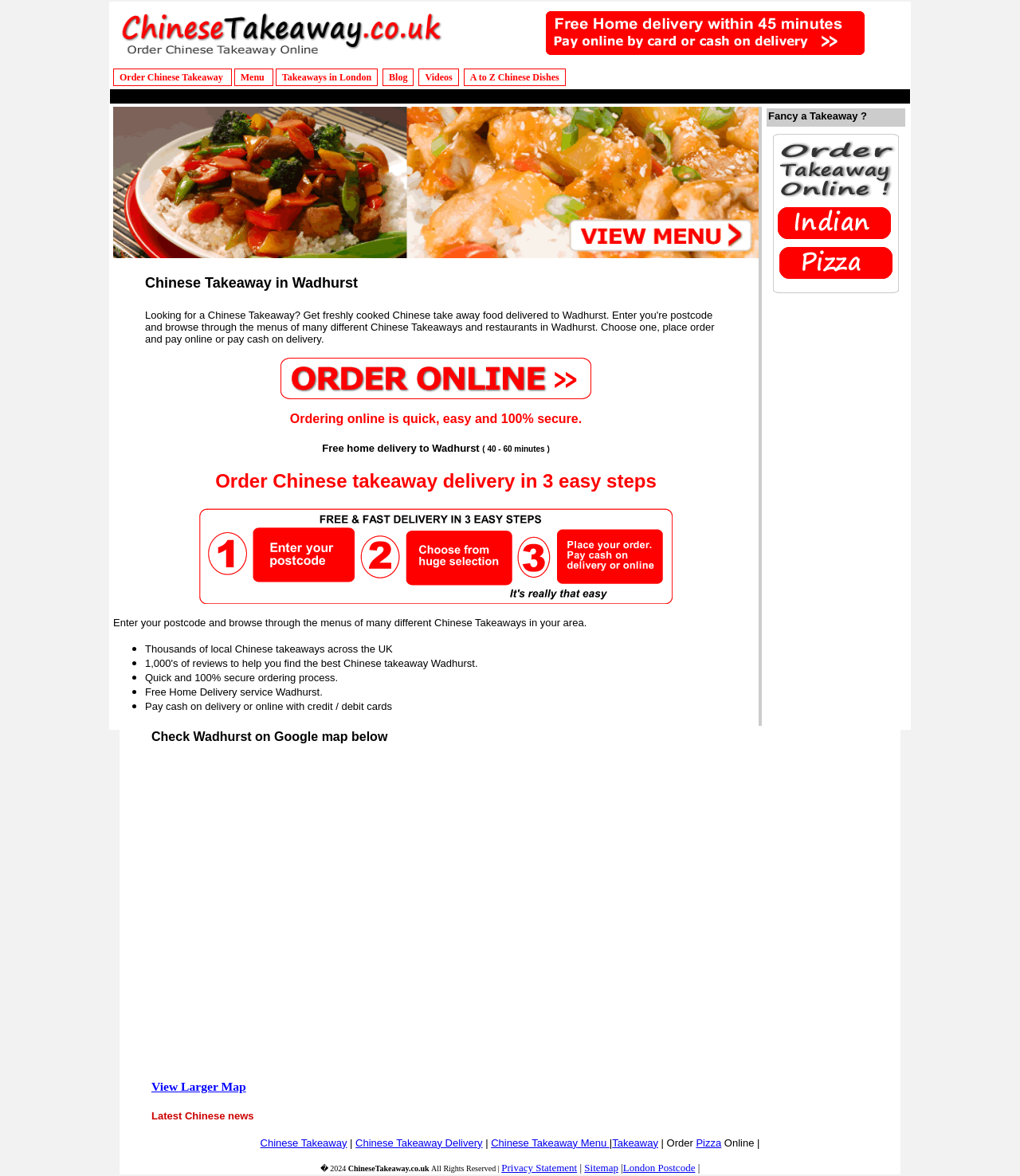Write an exhaustive caption that covers the webpage's main aspects.

This webpage is about Chinese takeaway in Wadhurst, allowing users to browse through menus of different Chinese takeaways in the area and order online with free home delivery. 

At the top of the page, there is a header section with a logo and a navigation menu that includes links to "Order Chinese Takeaway", "Menu", "Takeaways in London", "Blog", "Videos", and "A to Z Chinese Dishes". 

Below the header, there is a main content section that occupies most of the page. This section is divided into two columns. The left column contains a heading "Chinese Takeaway in Wadhurst" and a paragraph of text that describes the service, including the ability to enter a postcode and browse through menus of many different Chinese takeaways in the area, with thousands of local takeaways across the UK, 1,000's of reviews to help find the best takeaway, quick and 100% secure ordering process, and free home delivery service. 

The right column contains an image and a block of text that provides more information about the service, including the ability to pay cash on delivery or online with credit/debit cards. 

Further down the page, there is a section that displays a Google map of Wadhurst, allowing users to view the location. 

At the bottom of the page, there is a footer section that contains links to "Privacy Statement", "Sitemap", "London Postcode", and copyright information.